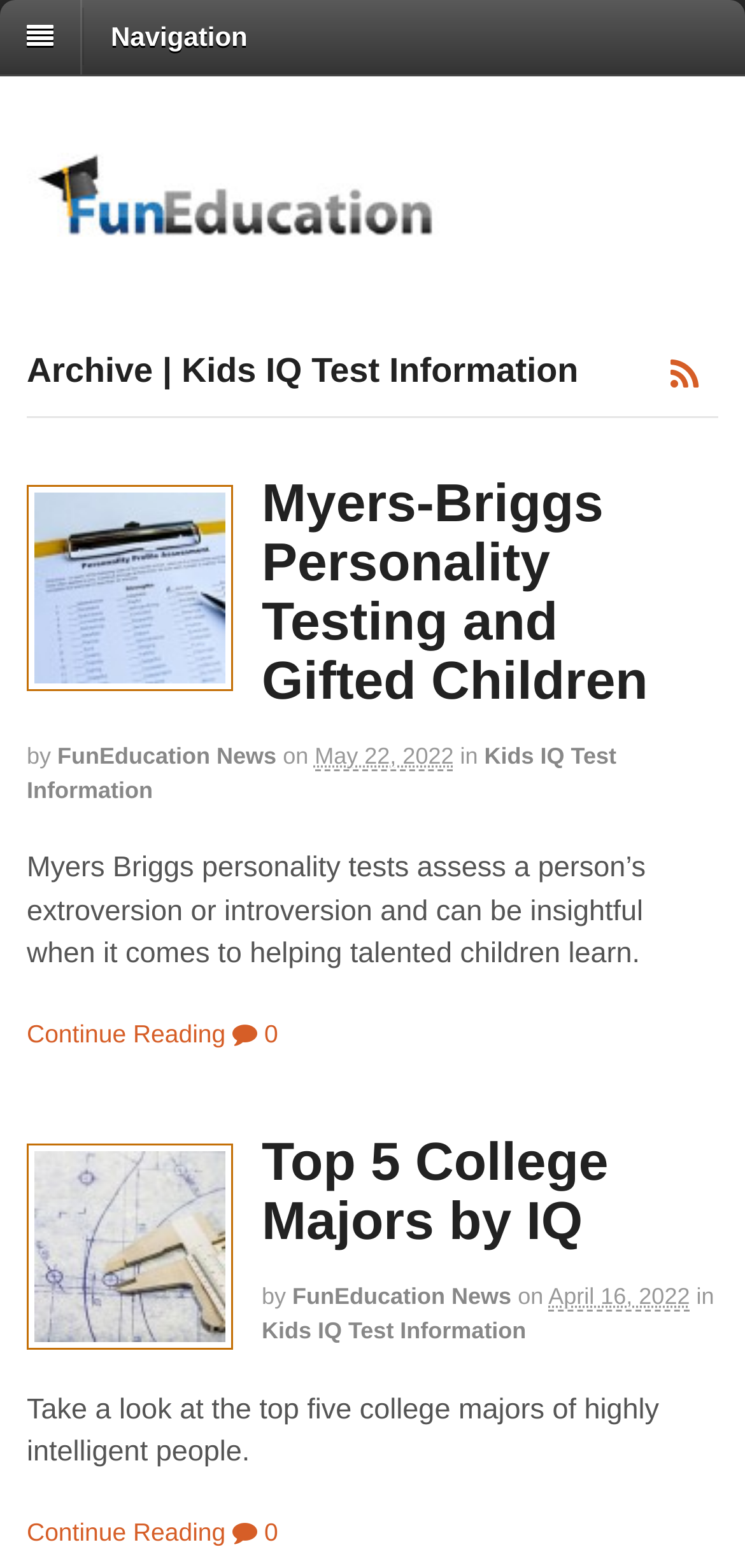Summarize the webpage comprehensively, mentioning all visible components.

This webpage is an archive of blog posts related to kids' IQ tests and information. At the top, there is a navigation section with a link labeled "Navigation" and a logo image of FunEducation.com Blog. Below the navigation section, there is a heading that reads "Archive | Kids IQ Test Information" with a link to the archive page.

The main content of the webpage is divided into two sections, each containing a blog post. The first section has a heading that reads "Myers-Briggs Personality Testing and Gifted Children" with a link to the full article. Below the heading, there is a line of text that reads "by FunEducation News" with the date "May 22, 2022" in an abbreviated format. The section also contains a brief summary of the article, which discusses how Myers-Briggs personality tests can be insightful for talented children. There are links to continue reading the article and to view comments.

The second section has a heading that reads "Top 5 College Majors by IQ" with a link to the full article. Below the heading, there is a line of text that reads "FunEducation News" with the date "April 16, 2022" in an abbreviated format. The section also contains a brief summary of the article, which discusses the top five college majors of highly intelligent people. There are links to continue reading the article and to view comments.

Throughout the webpage, there are links to "Kids IQ Test Information" and "FunEducation News", which suggest that the webpage is part of a larger blog or website focused on education and child development.